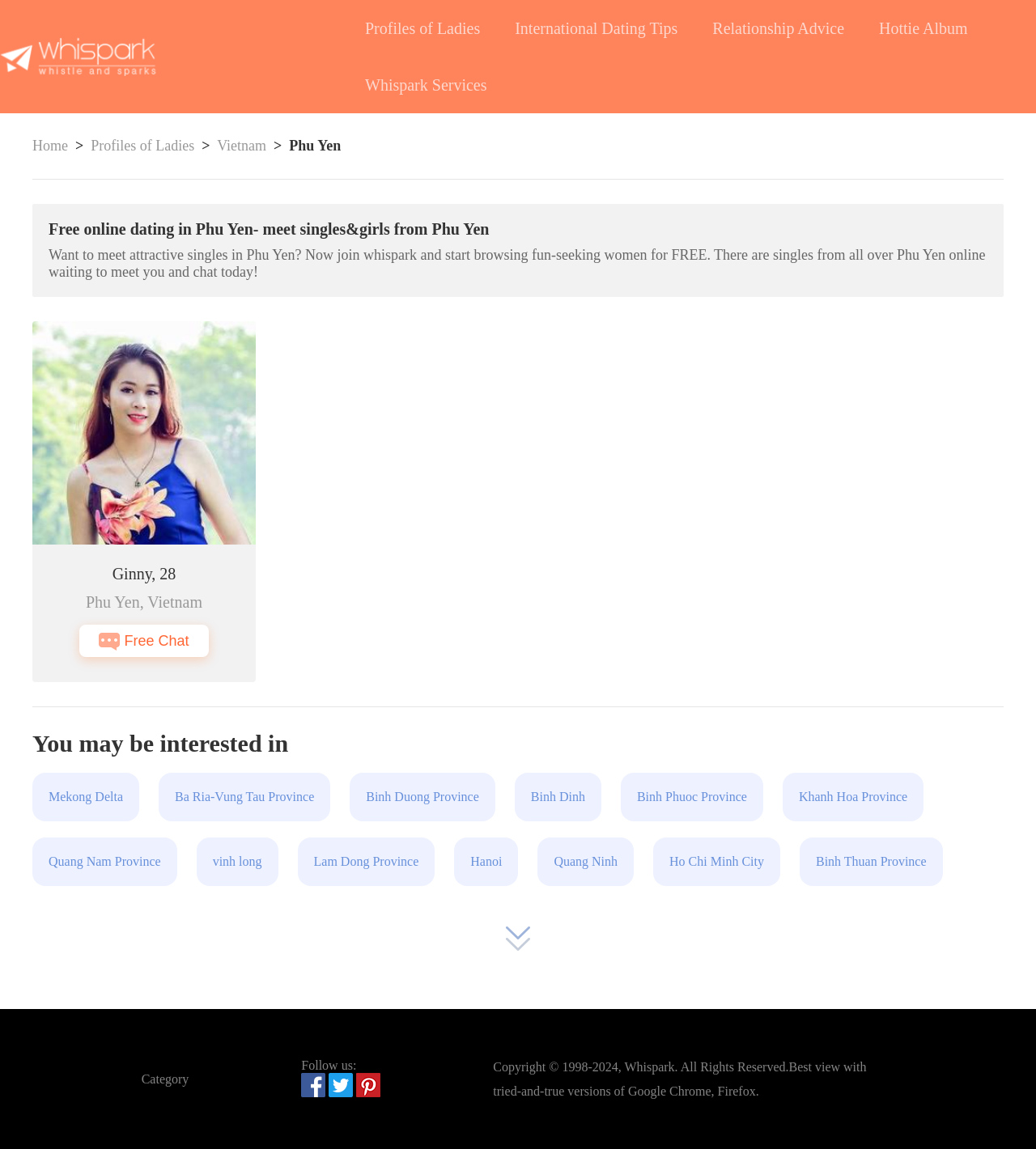Please provide a one-word or phrase answer to the question: 
How many provinces are listed as potential interests?

15